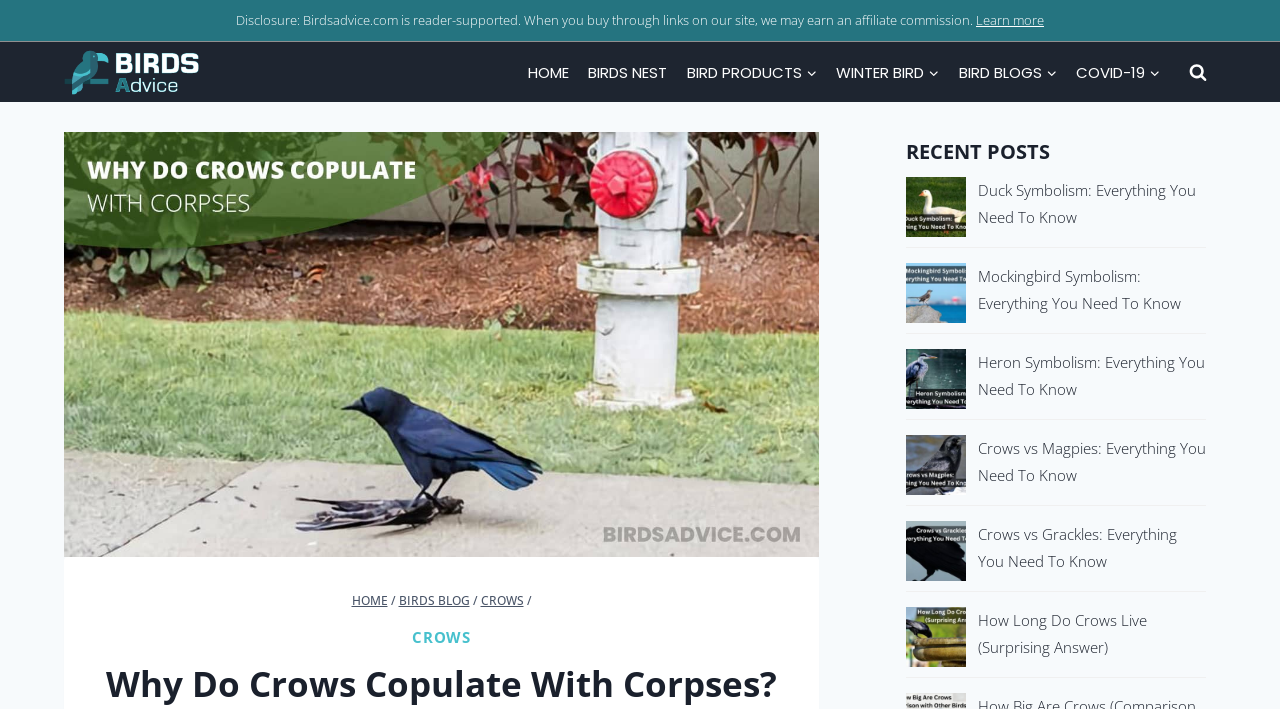Find the bounding box coordinates of the element you need to click on to perform this action: 'Go to bird blogs'. The coordinates should be represented by four float values between 0 and 1, in the format [left, top, right, bottom].

[0.741, 0.088, 0.833, 0.116]